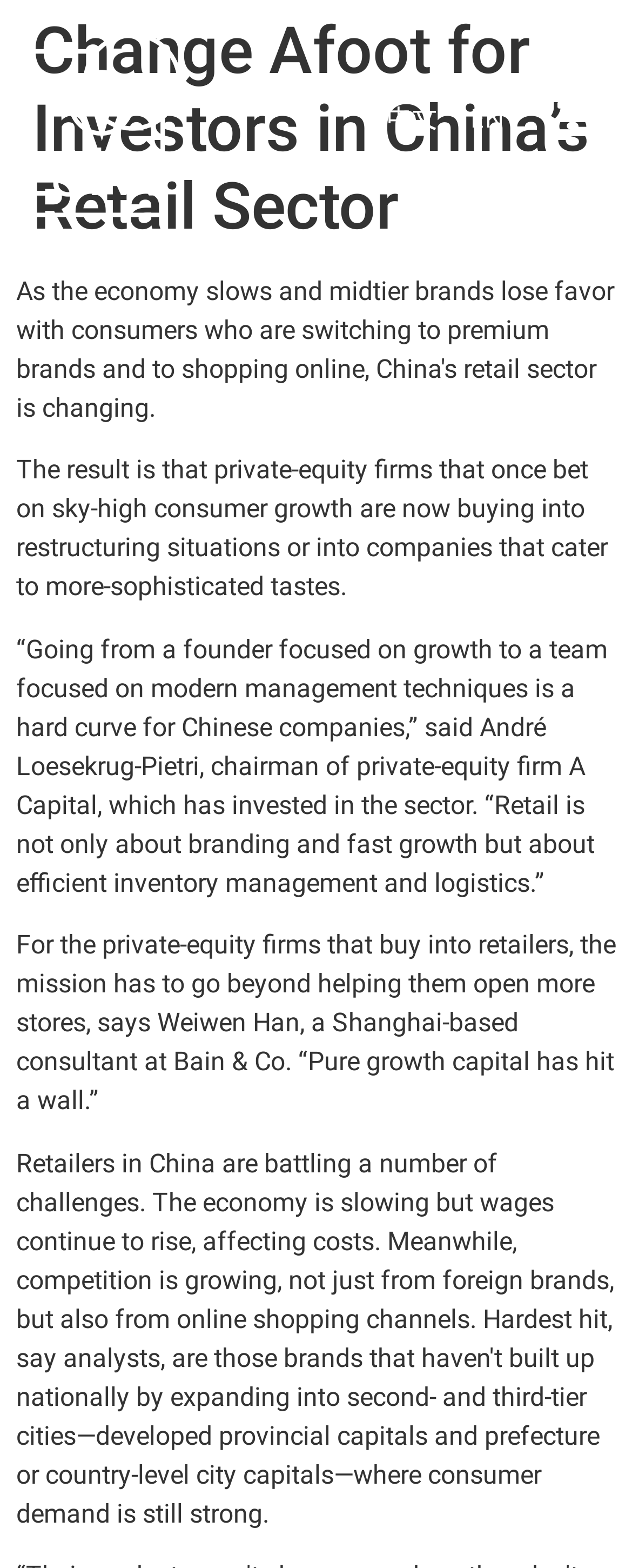Give the bounding box coordinates for the element described as: "alt="Lunar"".

[0.026, 0.021, 0.287, 0.139]